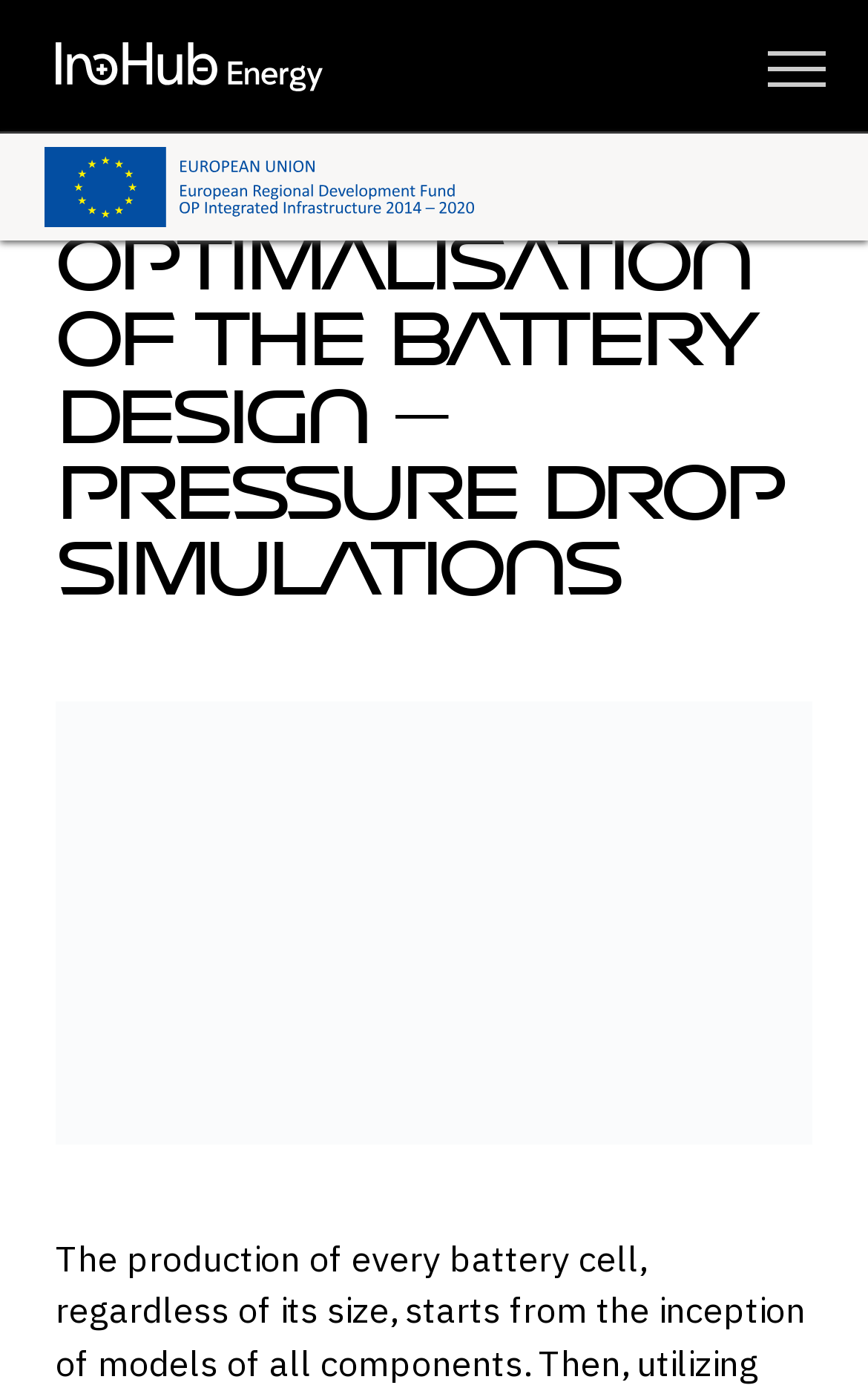Provide a brief response to the question using a single word or phrase: 
What is the date mentioned on this webpage?

21.12.2023